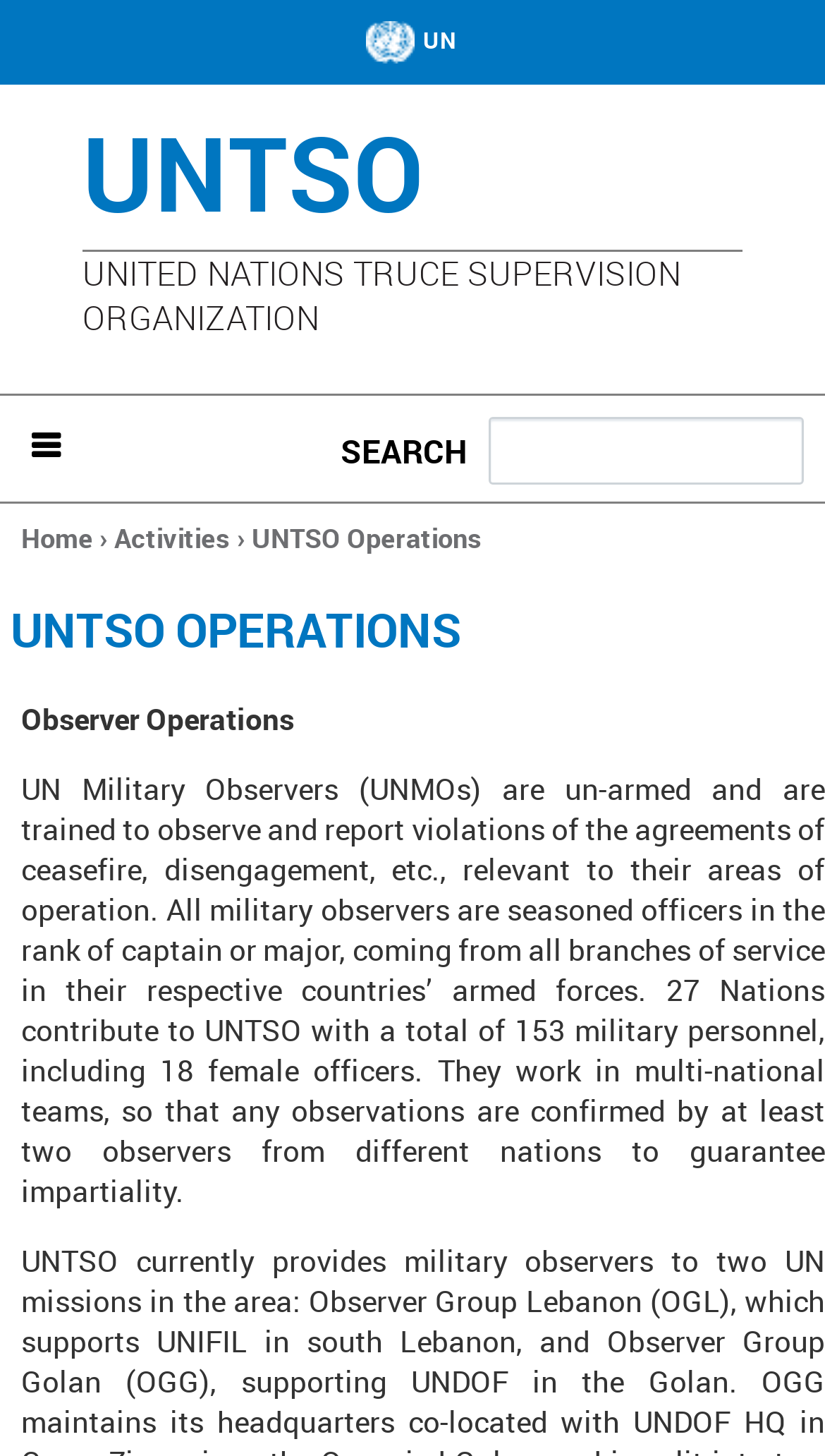Provide the bounding box coordinates for the area that should be clicked to complete the instruction: "Jump to navigation".

[0.0, 0.0, 1.0, 0.009]